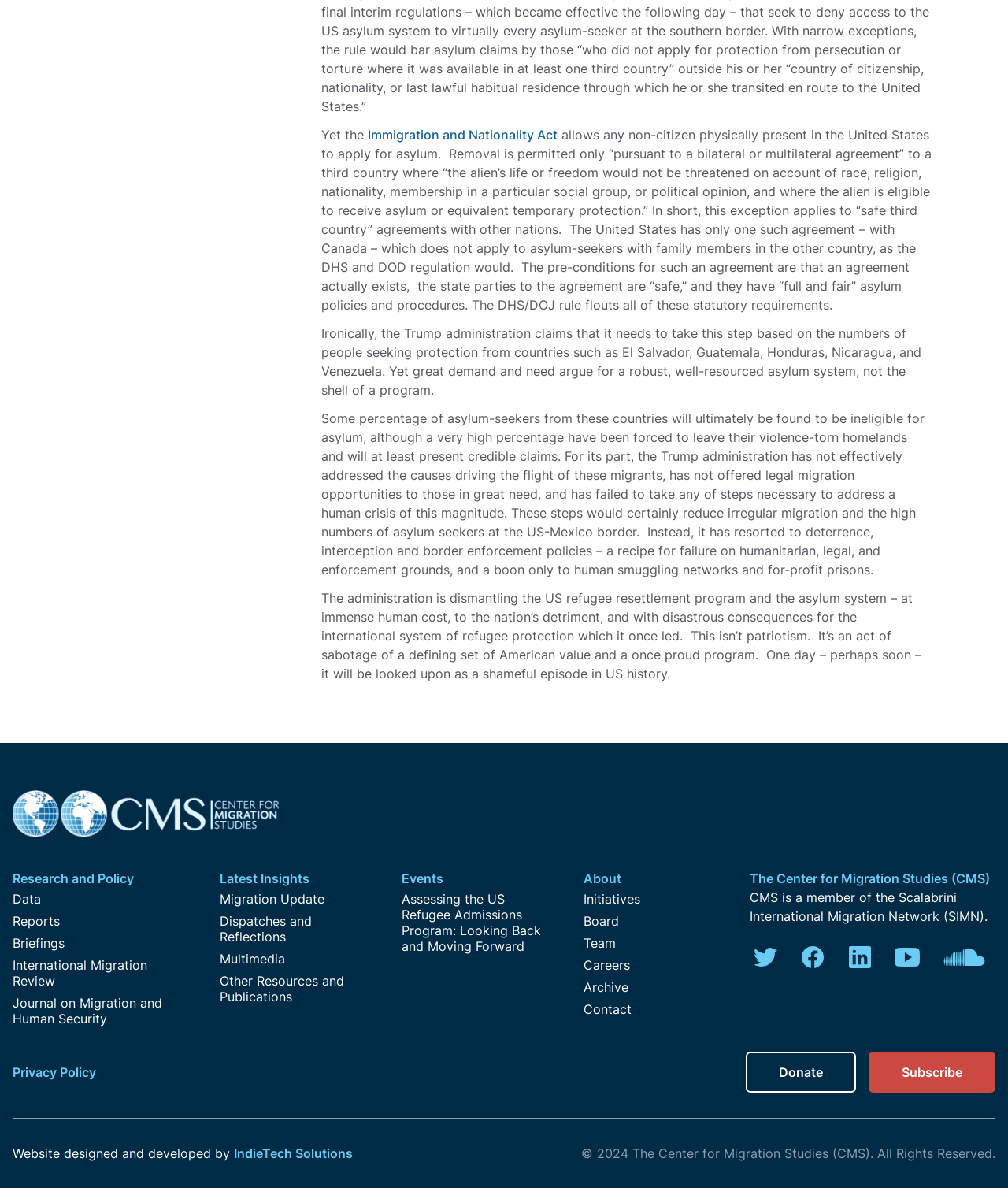Please examine the image and answer the question with a detailed explanation:
What is the purpose of the 'safe third country' agreements?

According to the text, the 'safe third country' agreements are intended to ensure that asylum seekers are not sent back to countries where their life or freedom would be threatened, and instead are sent to countries where they can receive asylum or equivalent temporary protection.